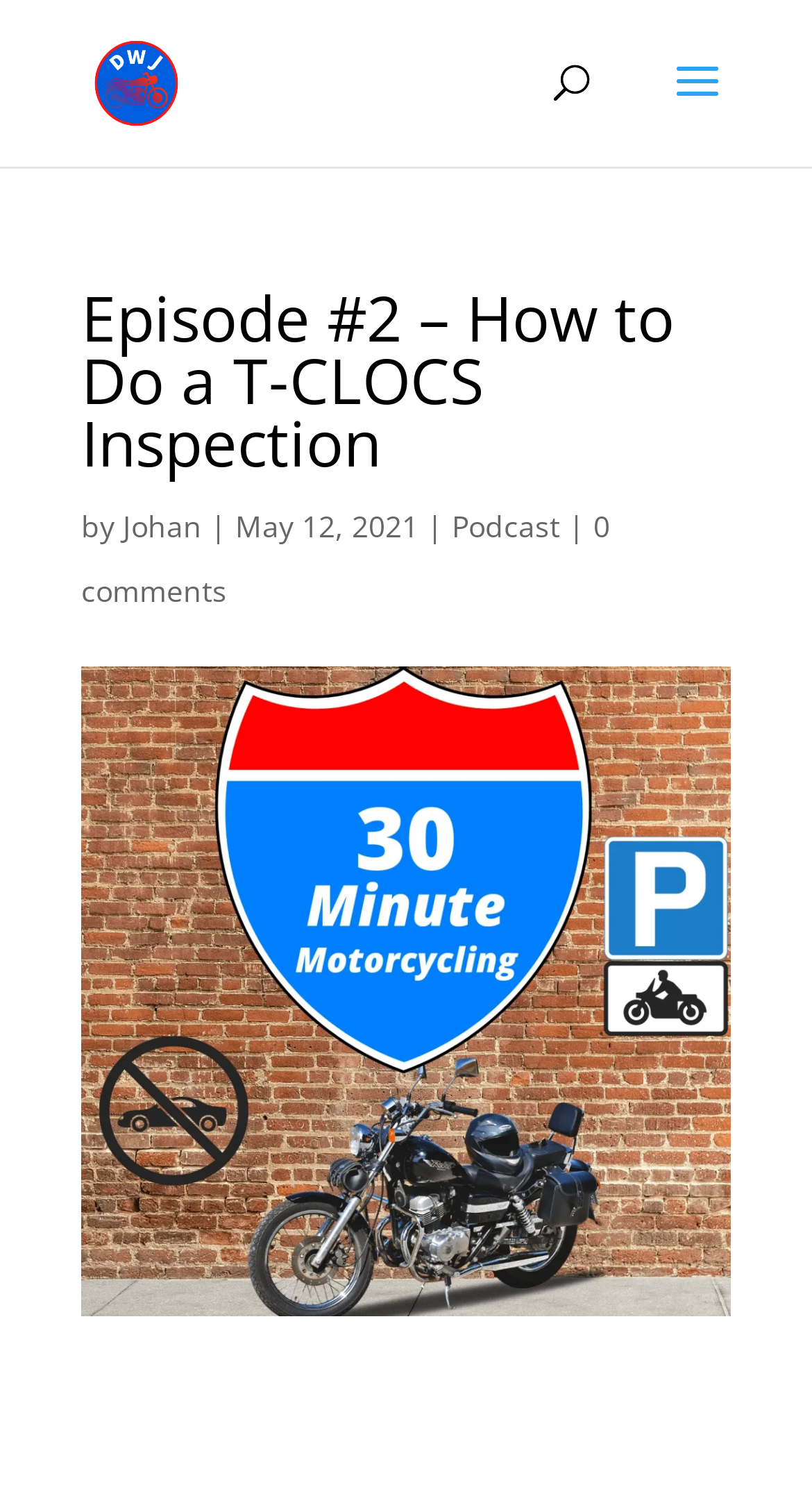How many comments does the episode have?
Refer to the image and give a detailed response to the question.

I found the answer by looking at the link '0 comments' which suggests that there are no comments on the episode.